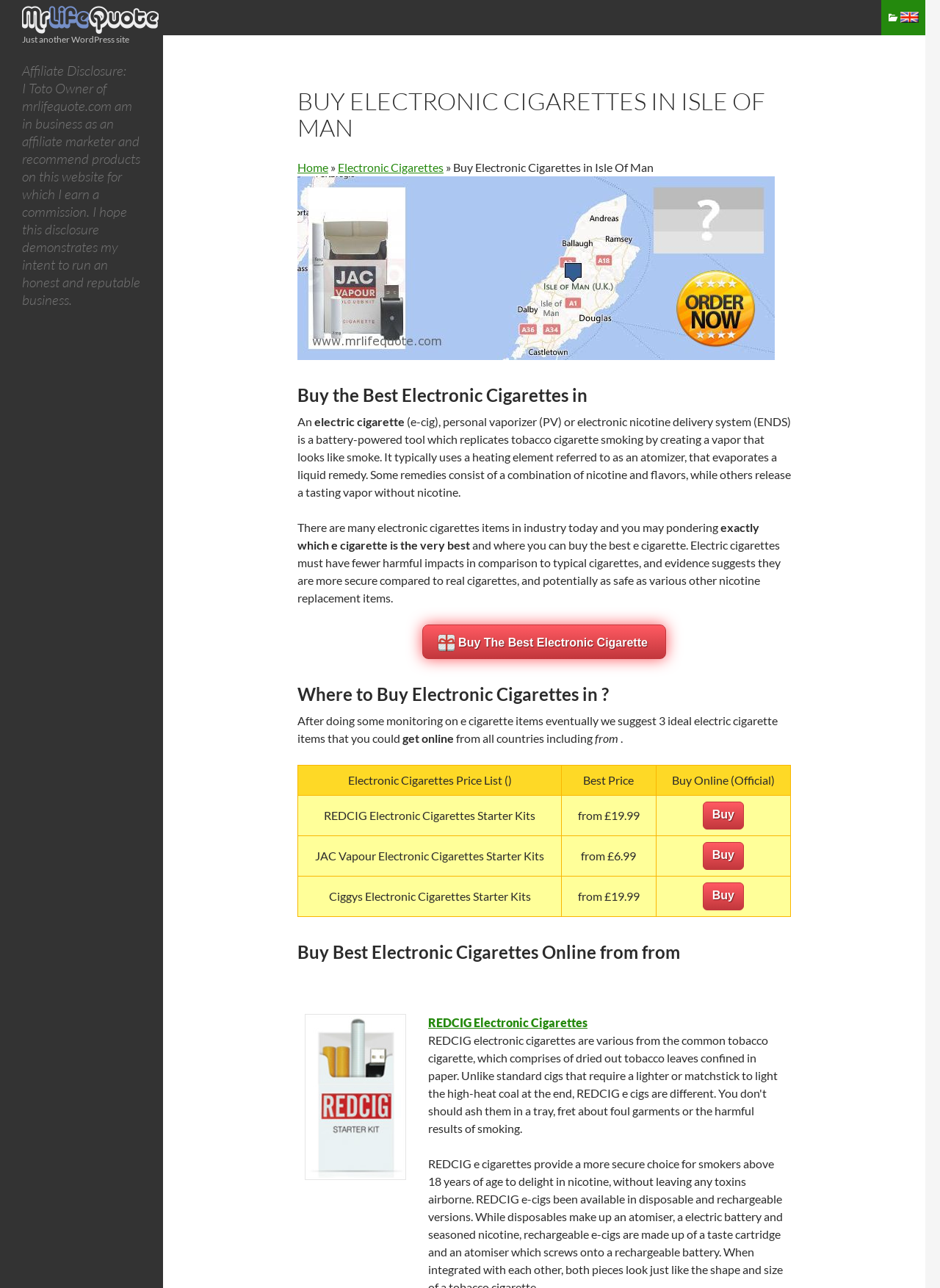What is the purpose of the webpage?
Refer to the image and give a detailed answer to the question.

The webpage provides information about electronic cigarettes, their benefits, and lists some products with their prices, indicating that the purpose of the webpage is to guide users to buy electronic cigarettes online.